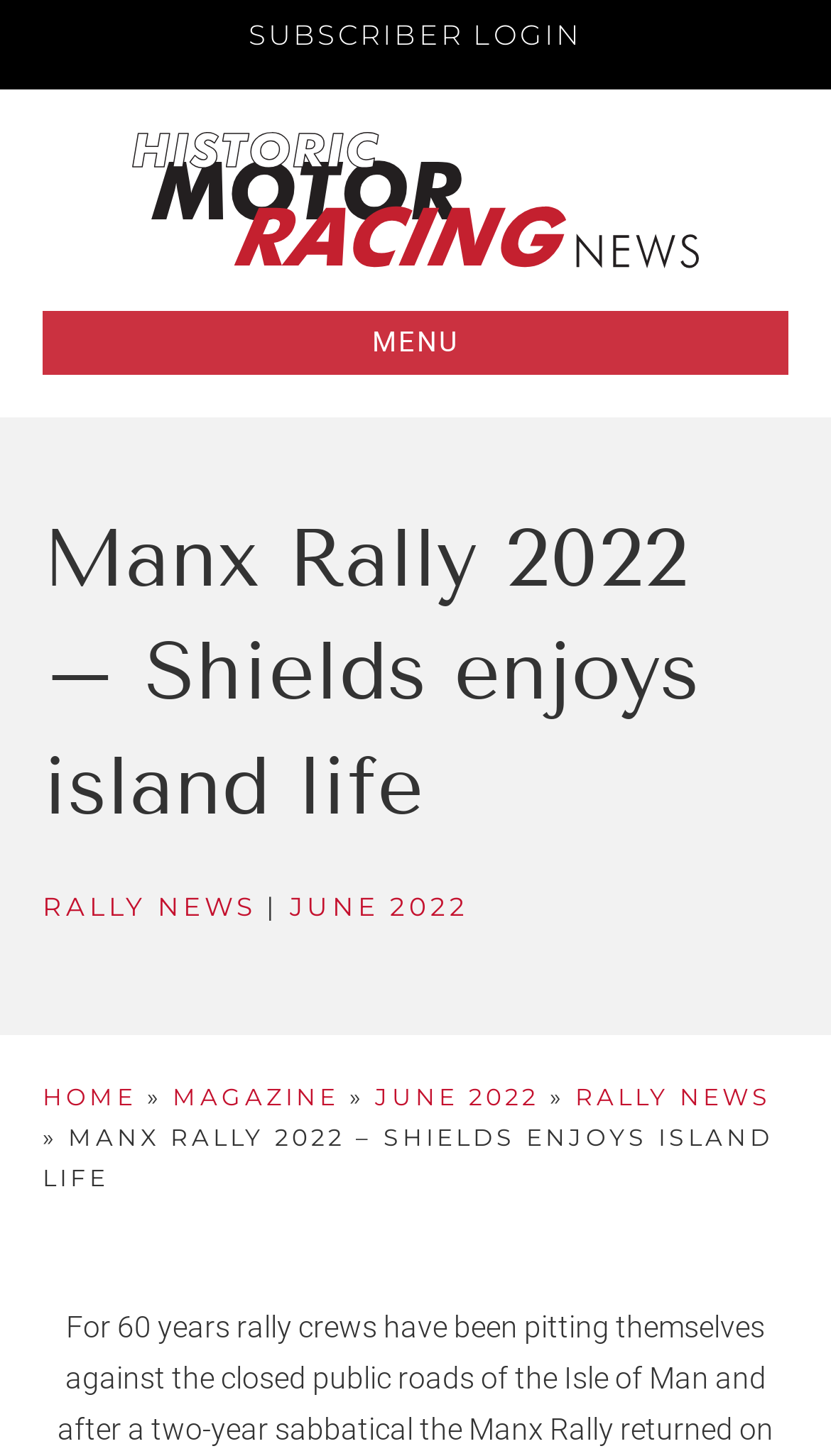Find the bounding box coordinates of the area that needs to be clicked in order to achieve the following instruction: "read rally news". The coordinates should be specified as four float numbers between 0 and 1, i.e., [left, top, right, bottom].

[0.051, 0.611, 0.308, 0.633]